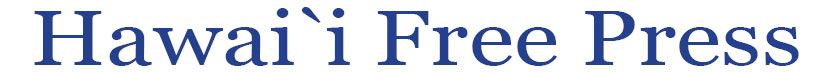What color is the logo?
Please analyze the image and answer the question with as much detail as possible.

The caption describes the logo as being presented in an 'elegant blue color', which suggests that the dominant color of the logo is blue.